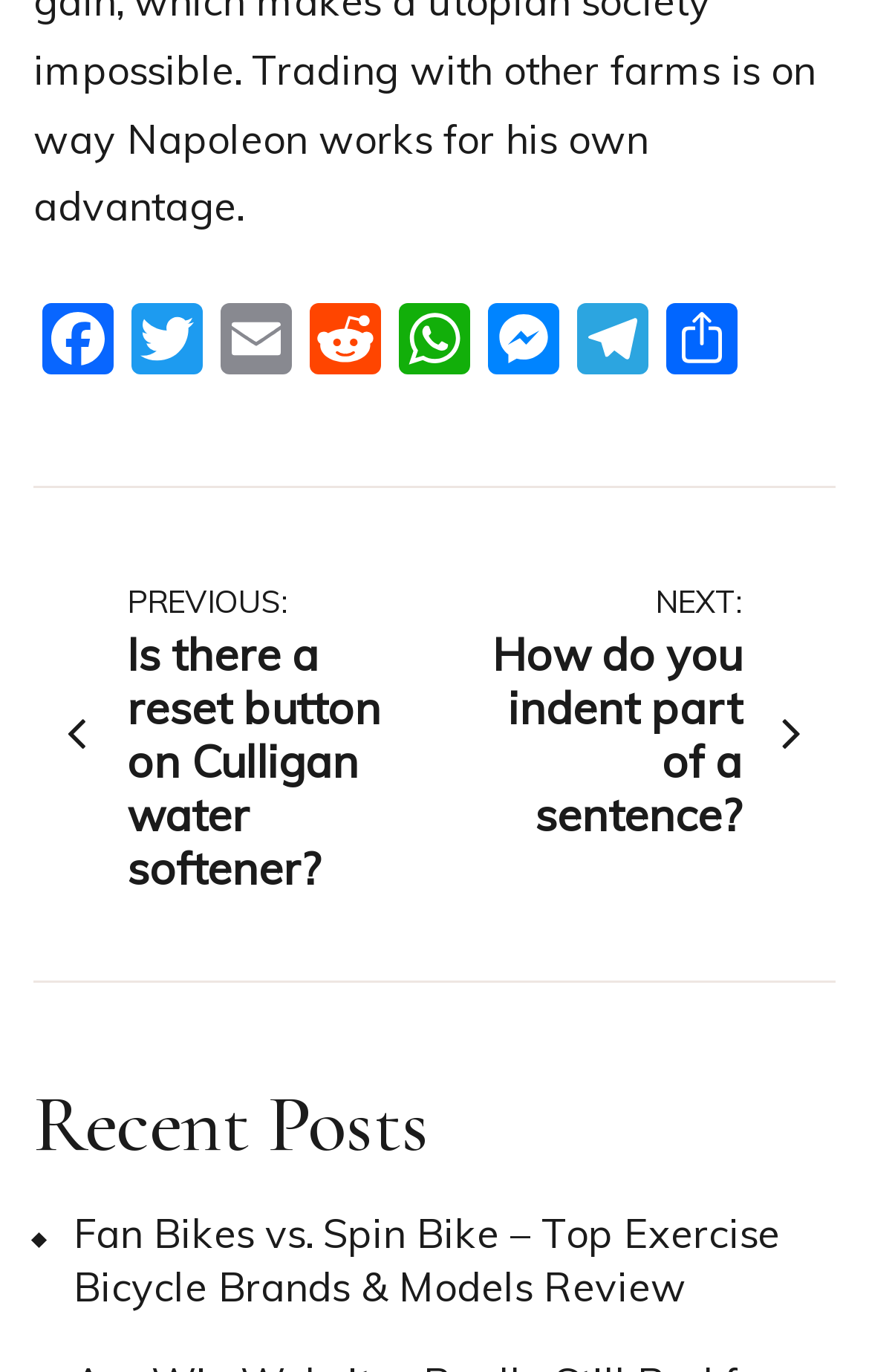Provide a short answer to the following question with just one word or phrase: What is the purpose of the 'Share' link?

To share content